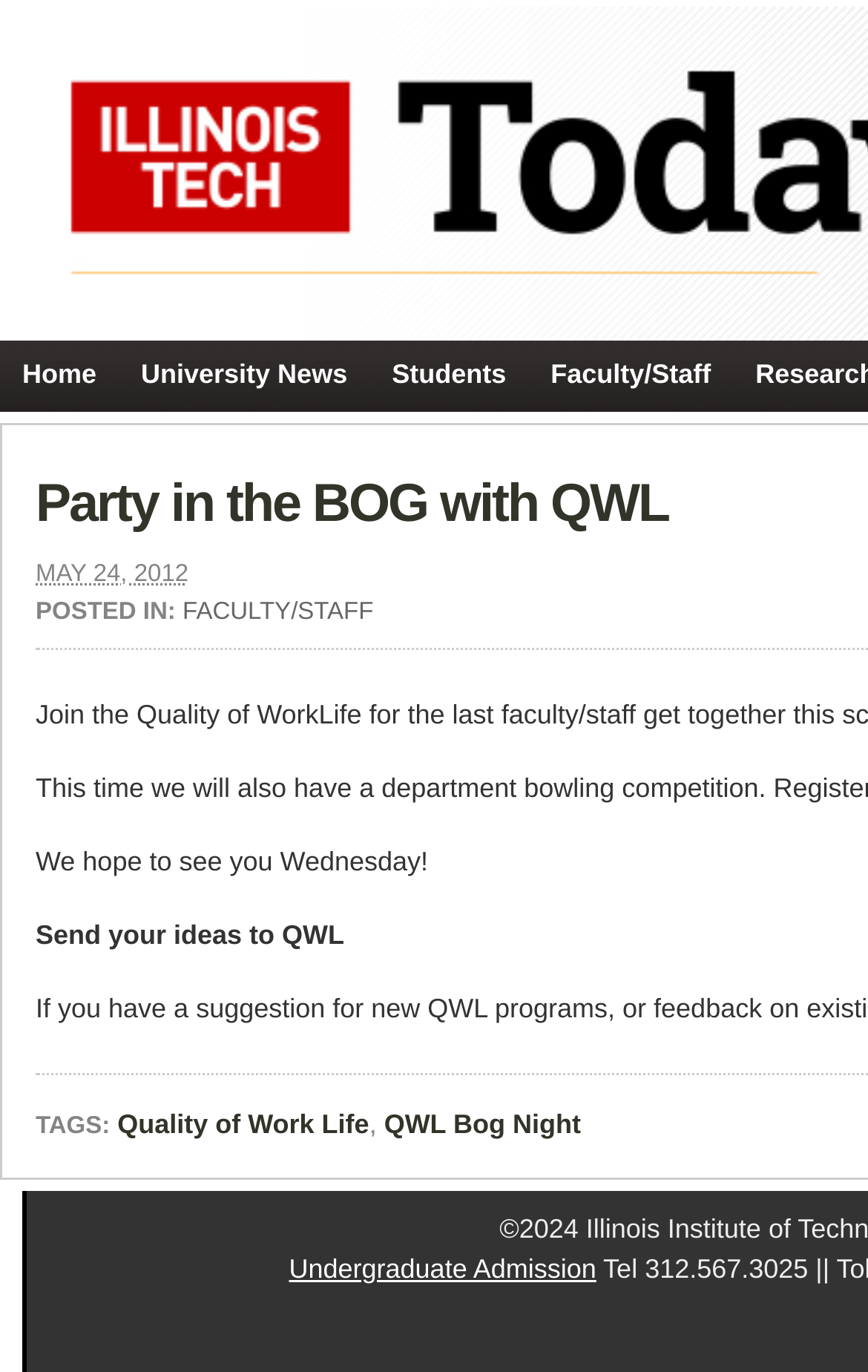Please give a succinct answer using a single word or phrase:
What is the date of the event?

MAY 24, 2012